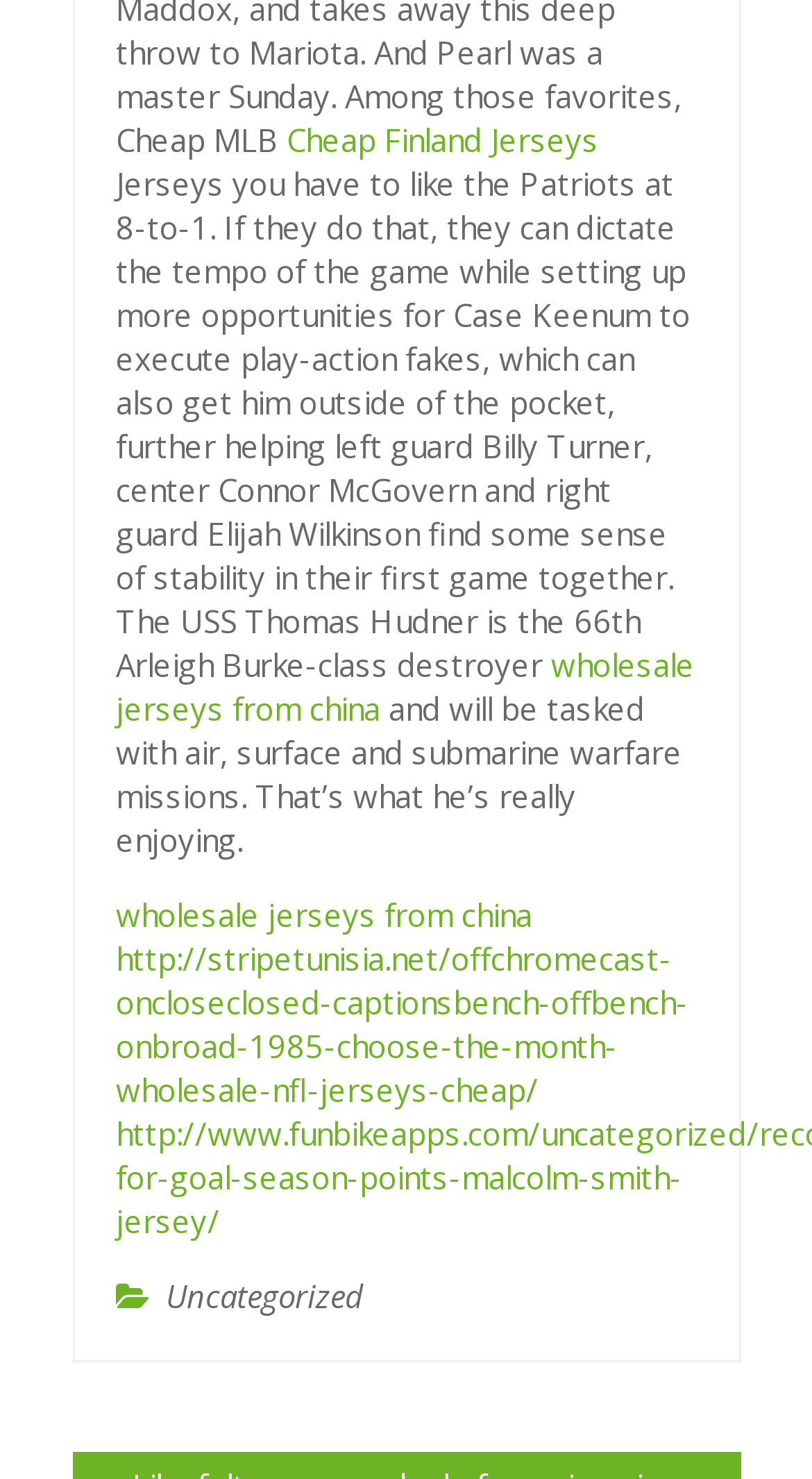Answer this question in one word or a short phrase: What is the text of the first link on the webpage?

wholesale jerseys from china